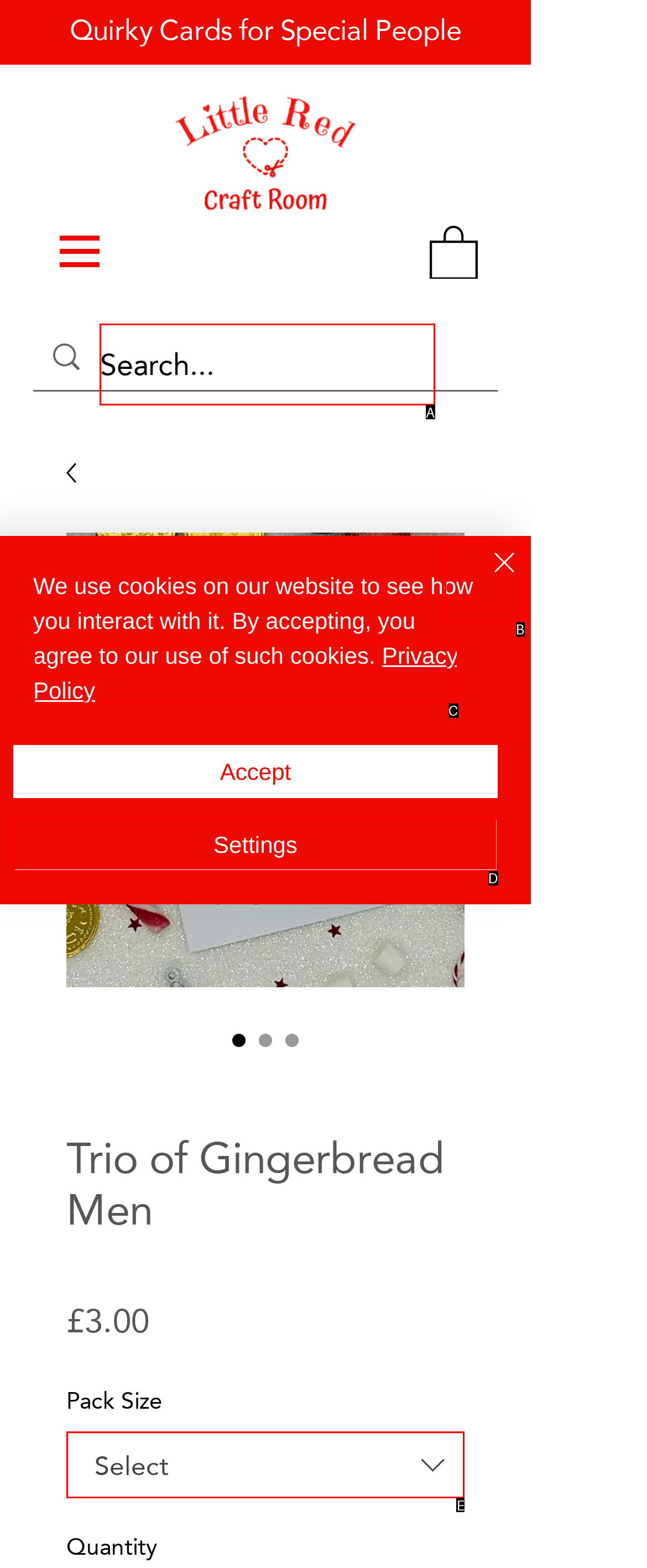Choose the option that matches the following description: aria-label="Search..." name="q" placeholder="Search..."
Answer with the letter of the correct option.

A